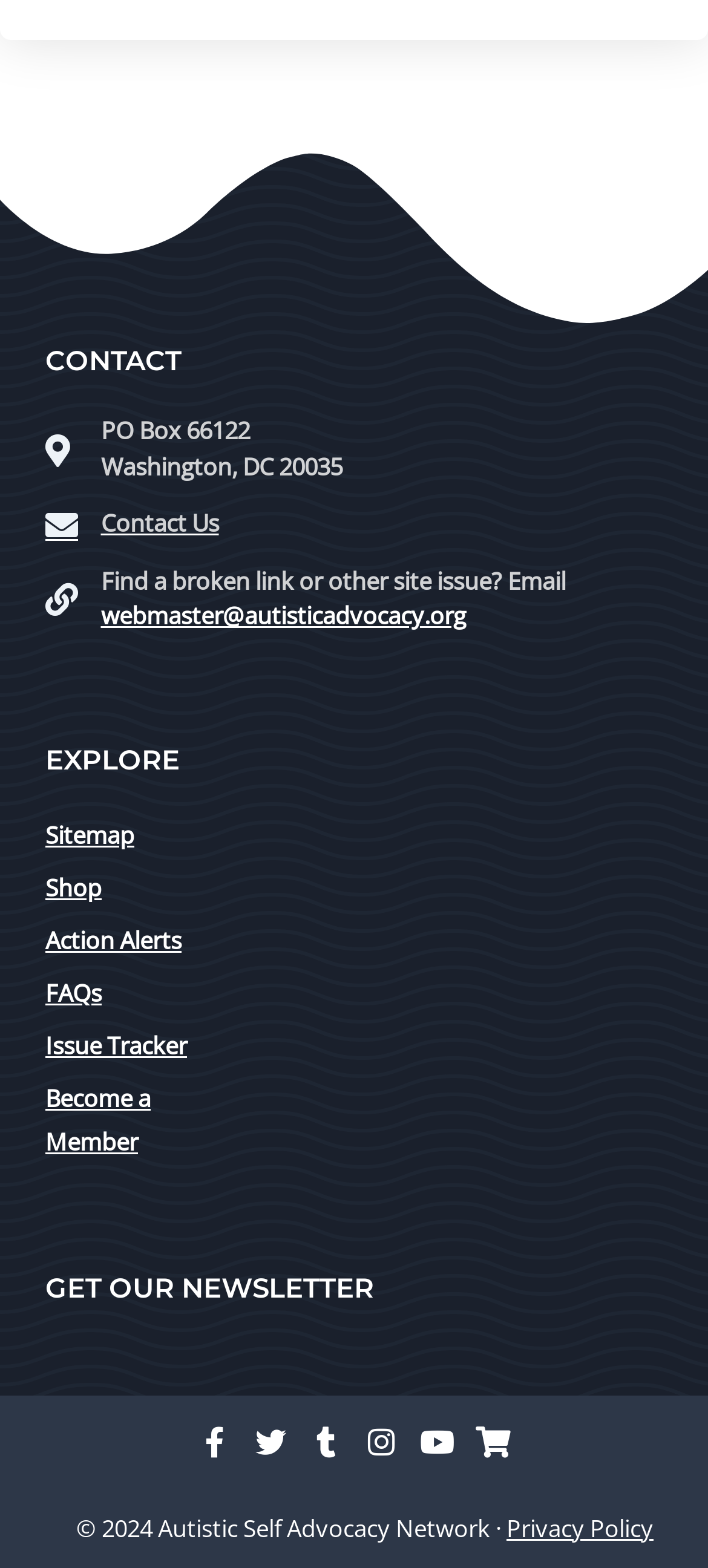What is the copyright year of the website?
Use the information from the image to give a detailed answer to the question.

I found the copyright year by reading the static text element at the bottom of the page, which mentions '© 2024 Autistic Self Advocacy Network ·'.